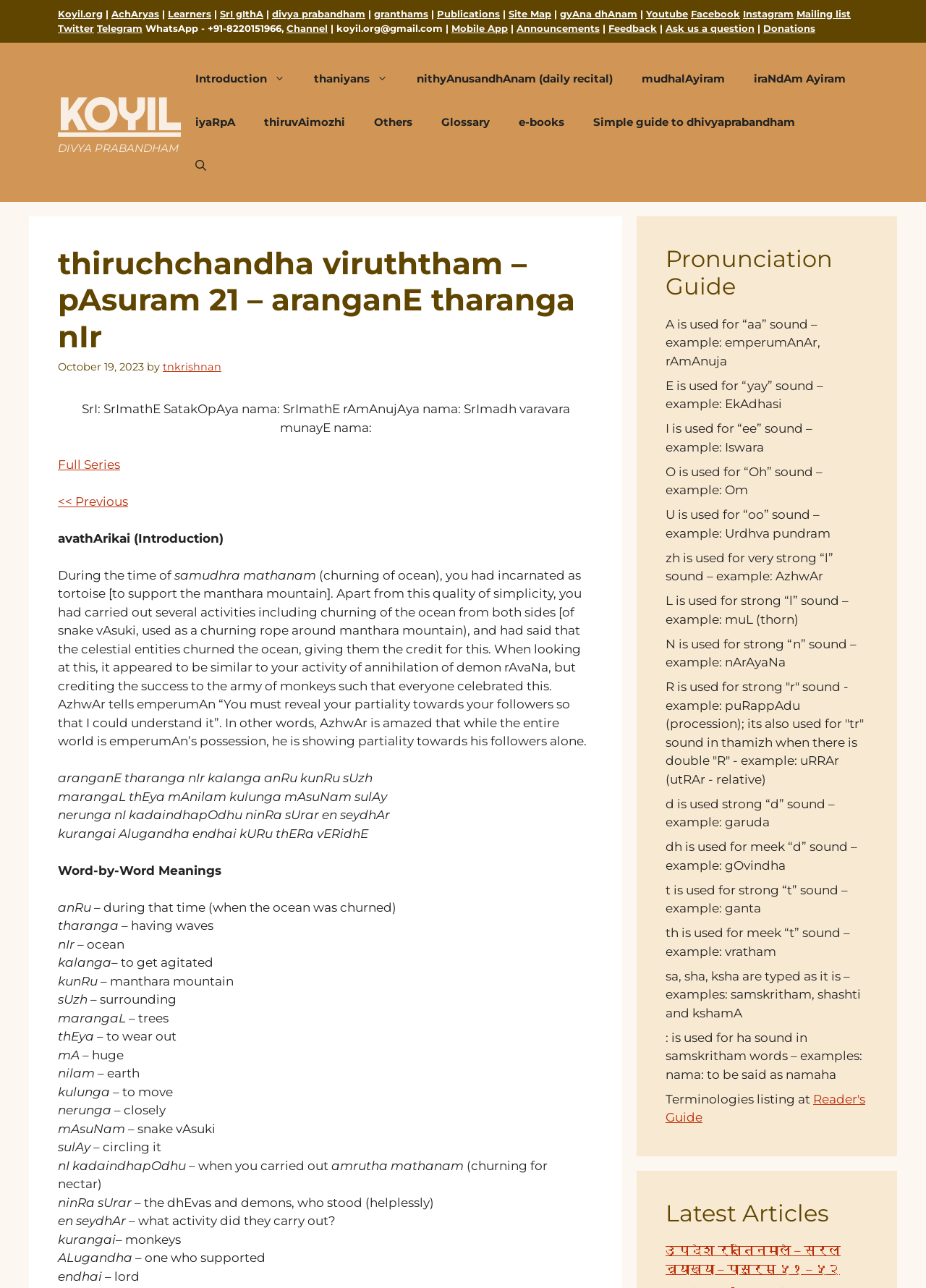Answer the question with a single word or phrase: 
What is the date of the pAsuram posting?

October 19, 2023